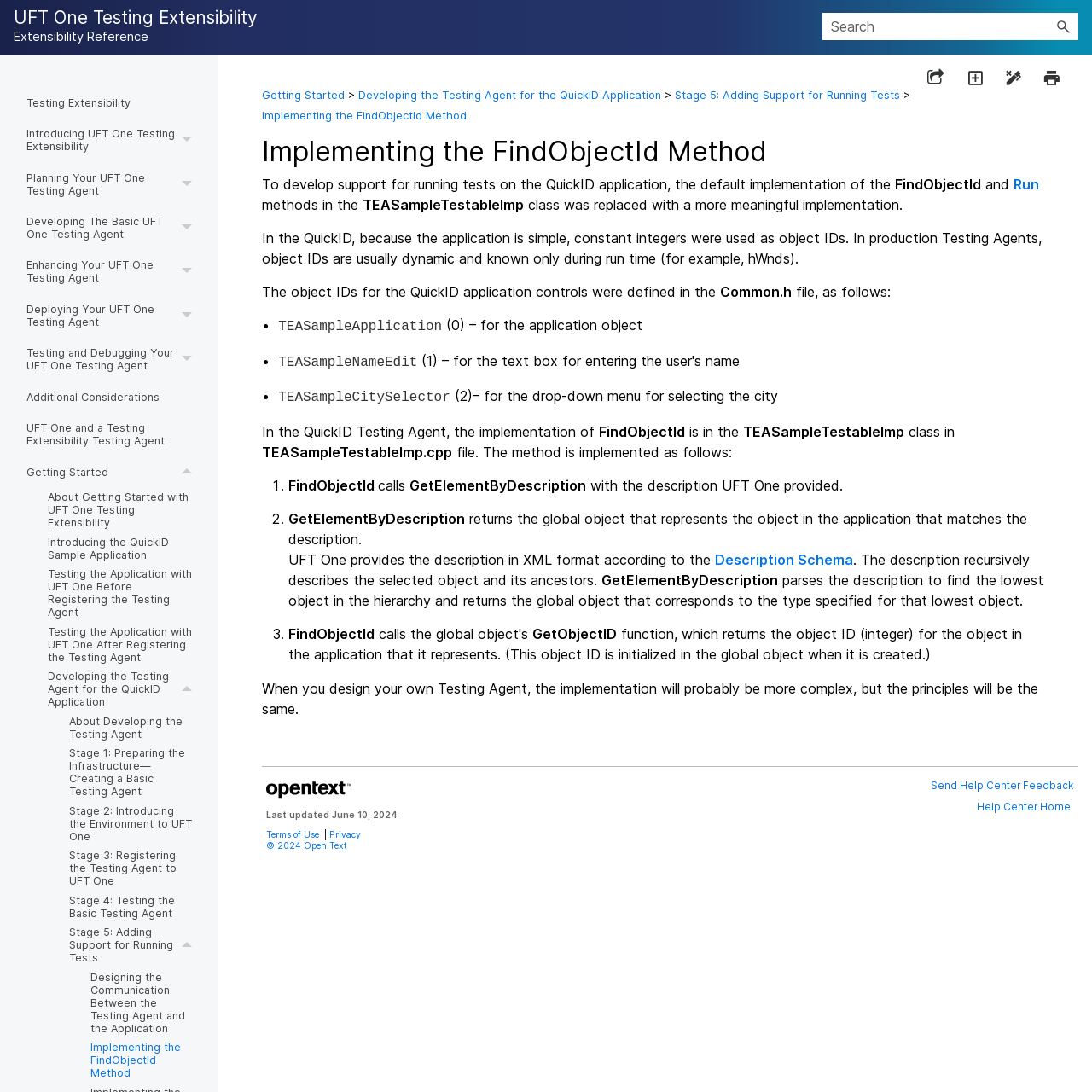Specify the bounding box coordinates for the region that must be clicked to perform the given instruction: "Expand all sections".

[0.884, 0.063, 0.92, 0.079]